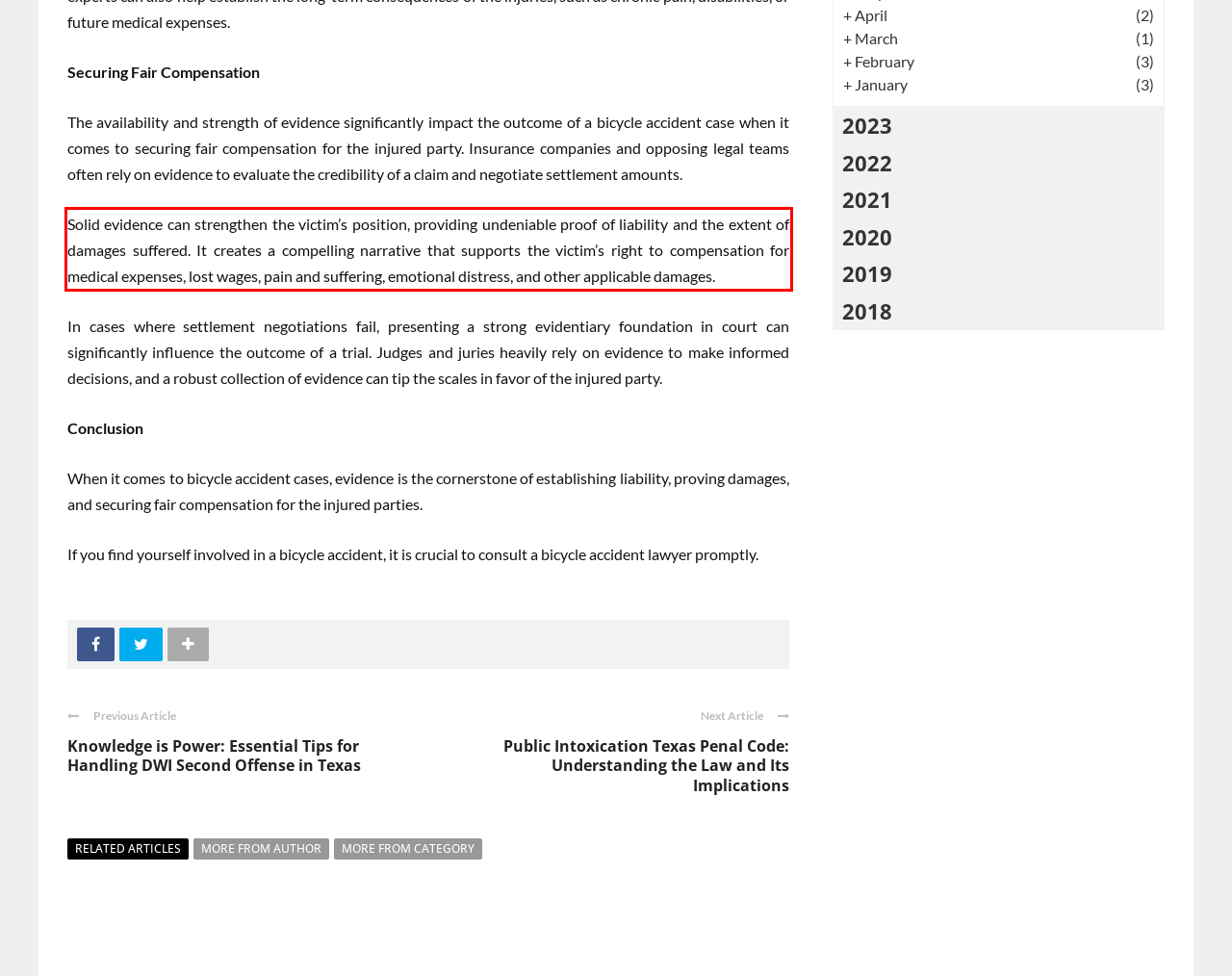Within the screenshot of the webpage, locate the red bounding box and use OCR to identify and provide the text content inside it.

Solid evidence can strengthen the victim’s position, providing undeniable proof of liability and the extent of damages suffered. It creates a compelling narrative that supports the victim’s right to compensation for medical expenses, lost wages, pain and suffering, emotional distress, and other applicable damages.